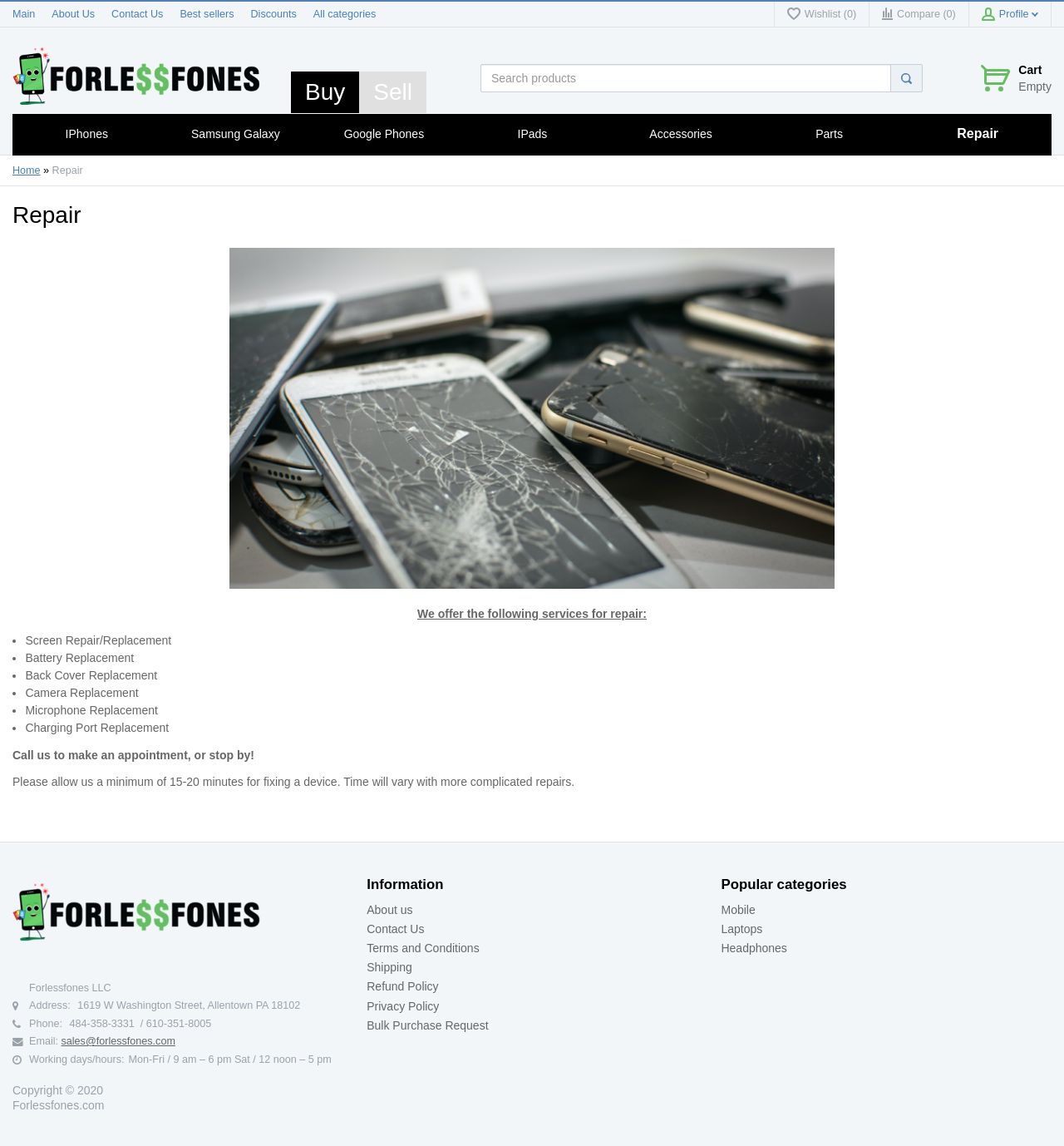Locate the bounding box coordinates of the clickable element to fulfill the following instruction: "Search products". Provide the coordinates as four float numbers between 0 and 1 in the format [left, top, right, bottom].

[0.452, 0.056, 0.867, 0.081]